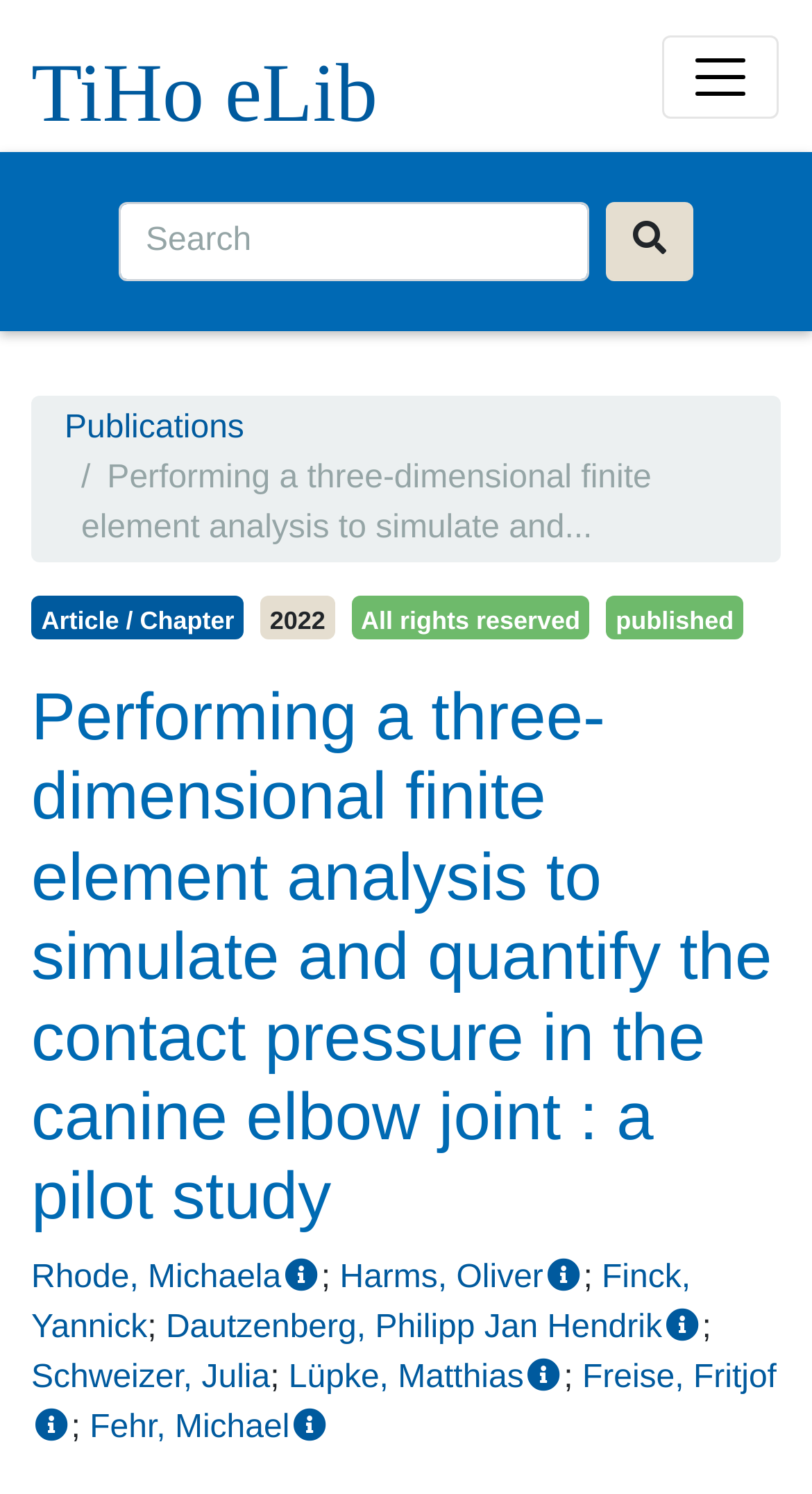Identify and provide the main heading of the webpage.

Performing a three-dimensional finite element analysis to simulate and quantify the contact pressure in the canine elbow joint : a pilot study